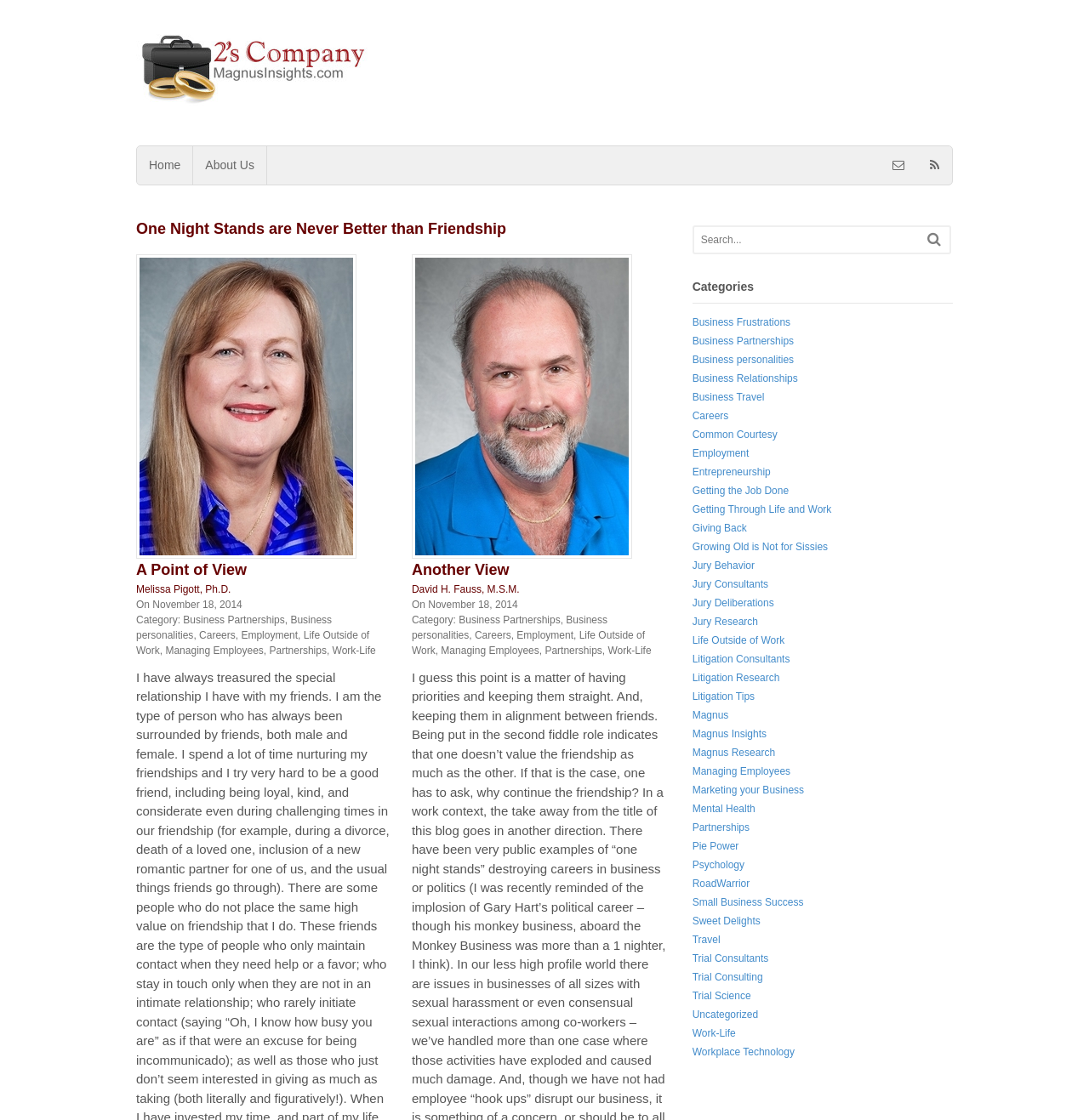For the given element description Home, determine the bounding box coordinates of the UI element. The coordinates should follow the format (top-left x, top-left y, bottom-right x, bottom-right y) and be within the range of 0 to 1.

[0.126, 0.131, 0.177, 0.165]